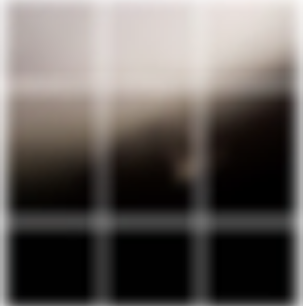What is the likely purpose of the image?
Use the information from the image to give a detailed answer to the question.

The image's abstract composition and grid-like arrangement of colors make it a fitting representation for a project related to building conservation, likely serving as a cover or visual element for academic work or presentations linked to conservation studies.